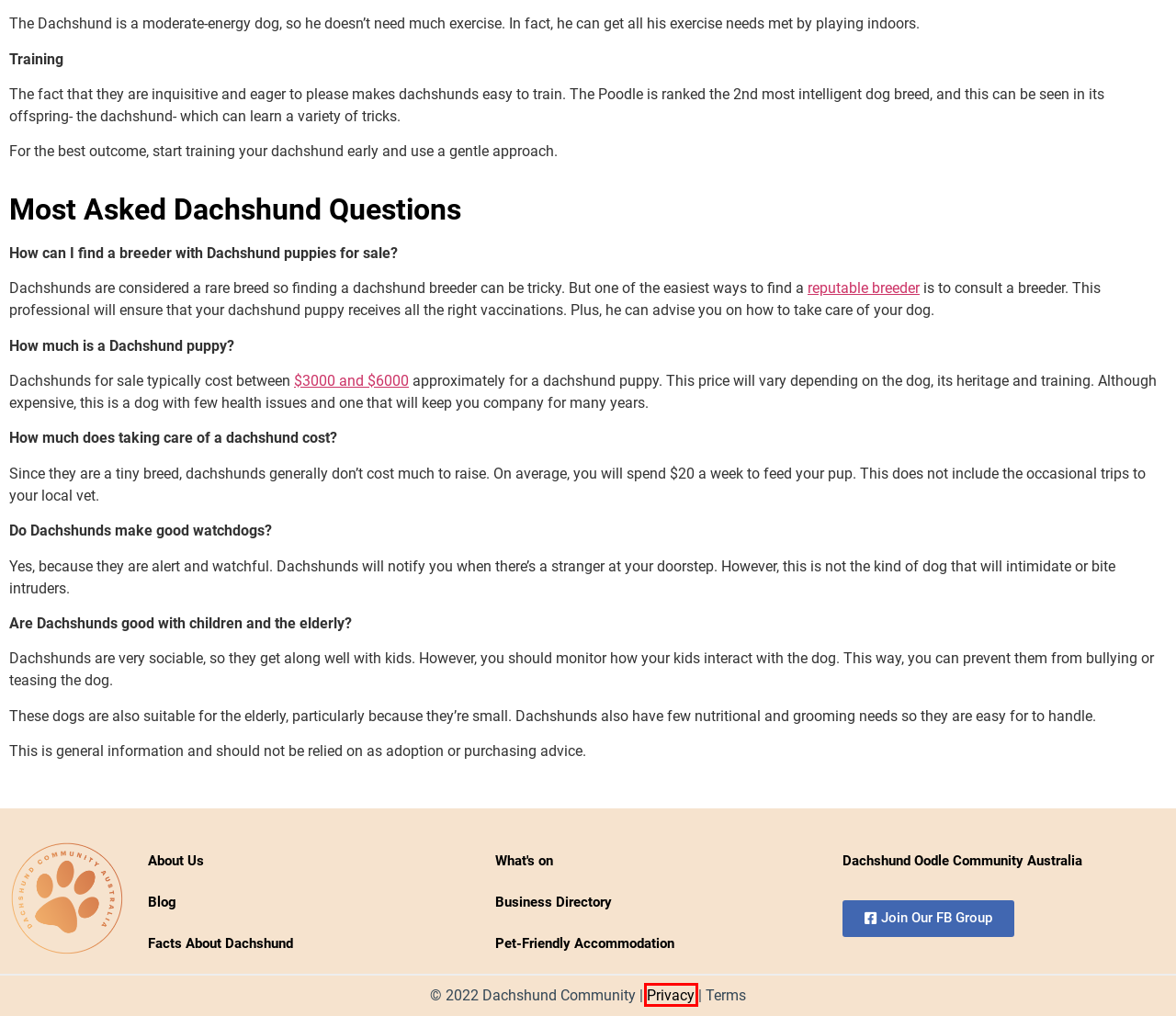Look at the screenshot of a webpage where a red bounding box surrounds a UI element. Your task is to select the best-matching webpage description for the new webpage after you click the element within the bounding box. The available options are:
A. Privacy Policy - Dachshund Community Australia
B. Events from December 2, 2023 – August 1, 2022 – Dachshund Community Australia
C. Responsible Pet Breeders Australia (RPBA)
D. About Us - Dachshund Community Australia
E. Blog - Dachshund Community Australia
F. Cavoodles For Sale - PetsForHomes
G. Log In ‹ Dachshund Community Australia — WordPress
H. Pet-Friendly Accommodation - Dachshund Community Australia

A